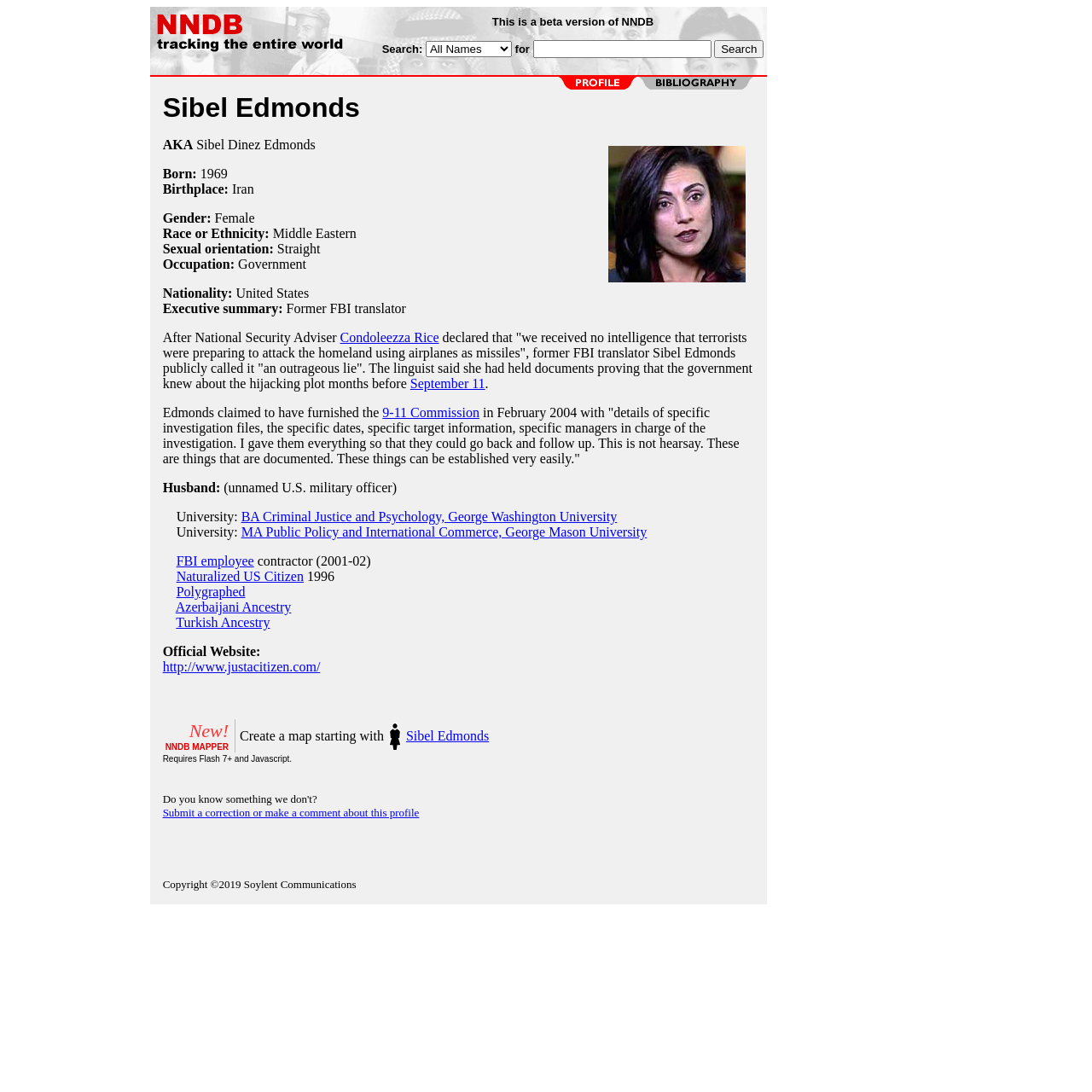Find and provide the bounding box coordinates for the UI element described with: "NNDB MAPPER".

[0.151, 0.68, 0.209, 0.688]